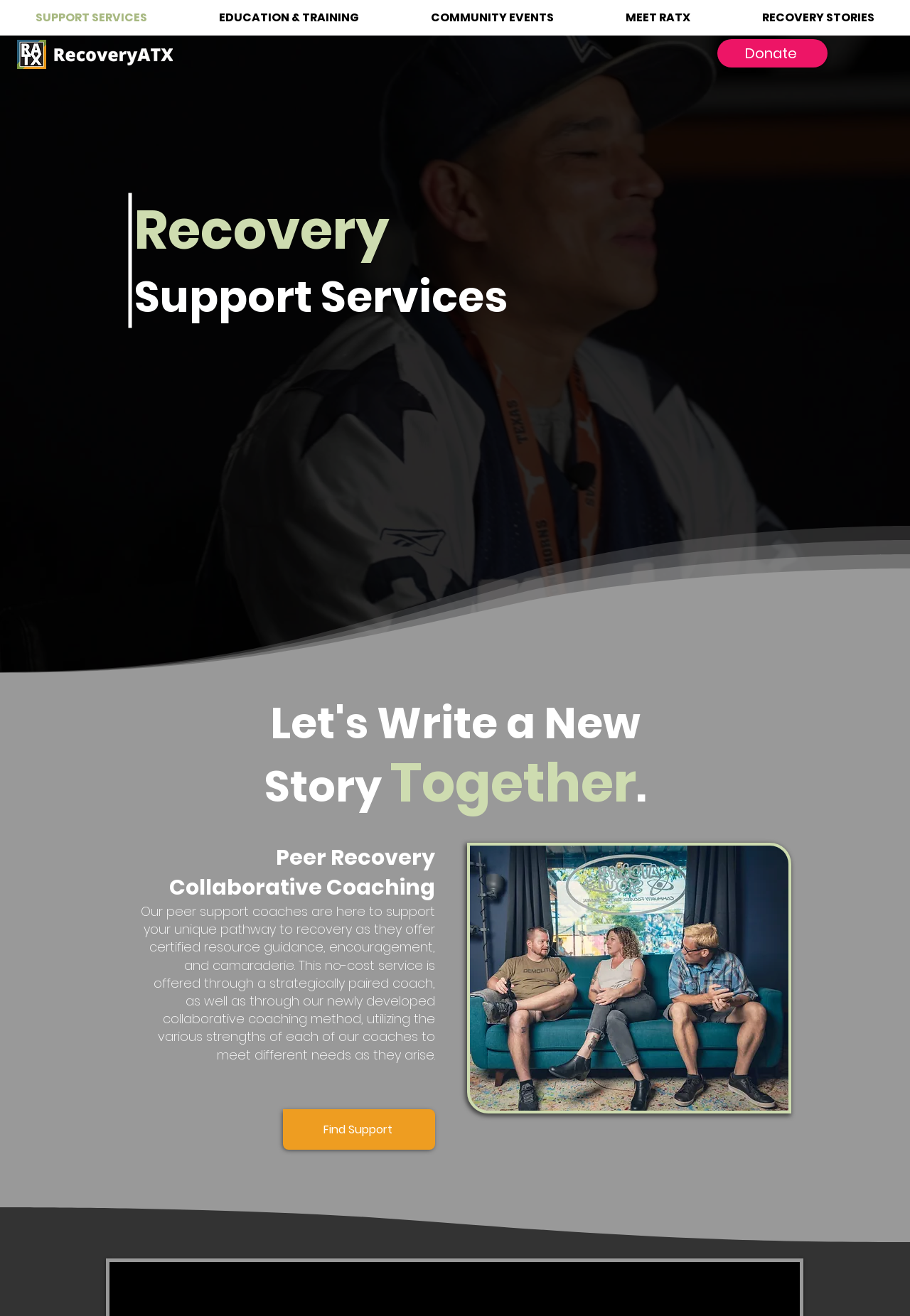Articulate a complete and detailed caption of the webpage elements.

The webpage is about Recovery Support Services, specifically highlighting the peer support coaches who offer certified resource guidance, encouragement, and camaraderie to support individuals' unique pathways to recovery. 

At the top of the page, there is a navigation menu with five links: 'SUPPORT SERVICES', 'EDUCATION & TRAINING', 'COMMUNITY EVENTS', 'MEET RATX', and 'RECOVERY STORIES'. 

Below the navigation menu, there are two logos, 'Asset 14_2x.png' and 'RecoveryATX', positioned side by side. 

On the right side of the page, there is a 'Donate' link. 

The main content of the page is divided into sections. The first section has a heading 'Recovery' and a subheading 'Support Services'. 

Below this section, there is a prominent heading "Let's Write a New Story Together." followed by another heading 'Peer Recovery Collaborative Coaching'. 

The main text of the page explains the peer support coaches' role in offering certified resource guidance, encouragement, and camaraderie to support individuals' unique pathways to recovery. This text is positioned below the headings. 

To the right of the main text, there is an image 'colab.jpg'. 

At the bottom of the page, there is a 'Find Support' link.